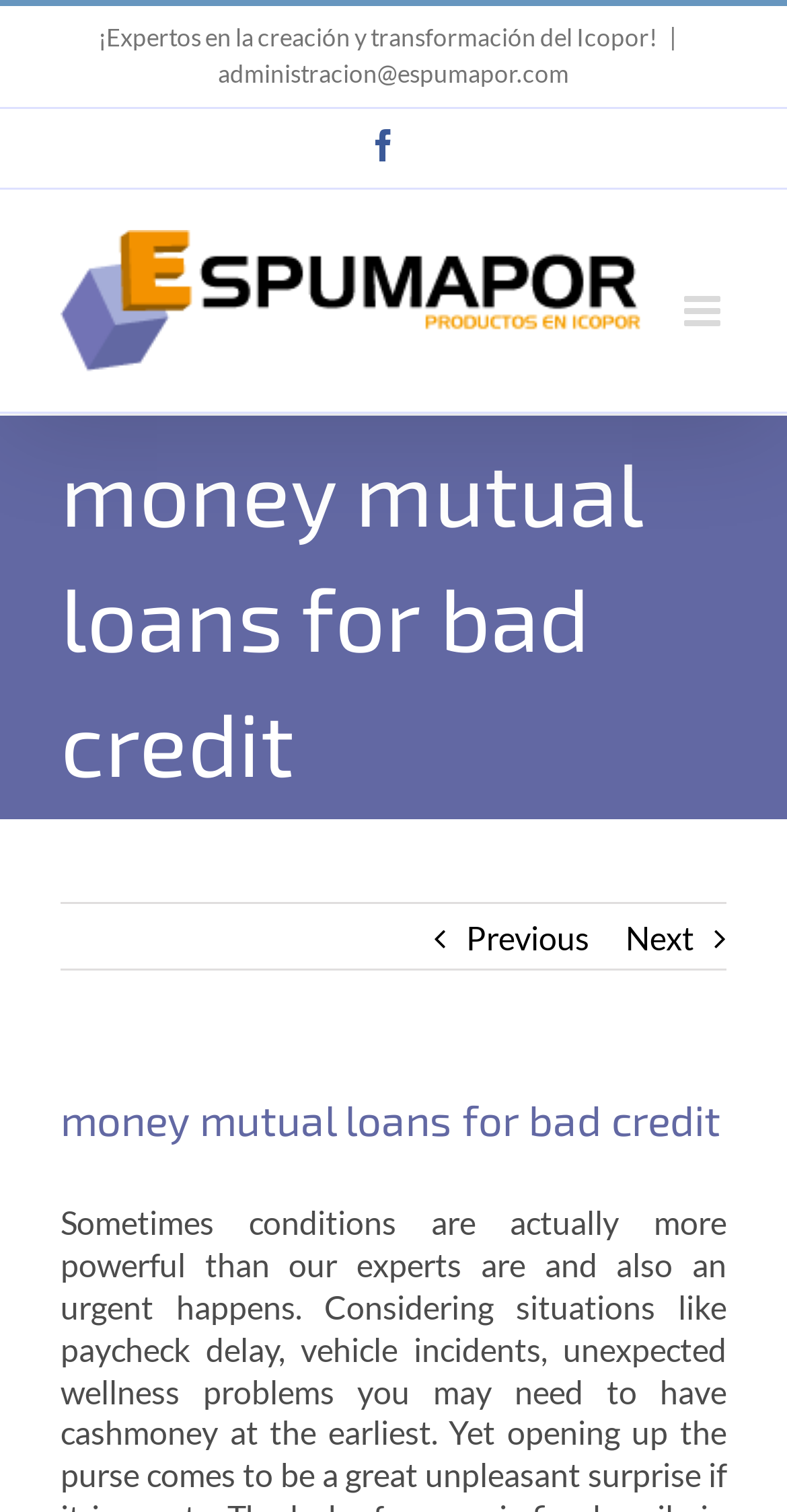Extract the bounding box coordinates of the UI element described: "alt="Espumapor Logo"". Provide the coordinates in the format [left, top, right, bottom] with values ranging from 0 to 1.

[0.077, 0.153, 0.815, 0.246]